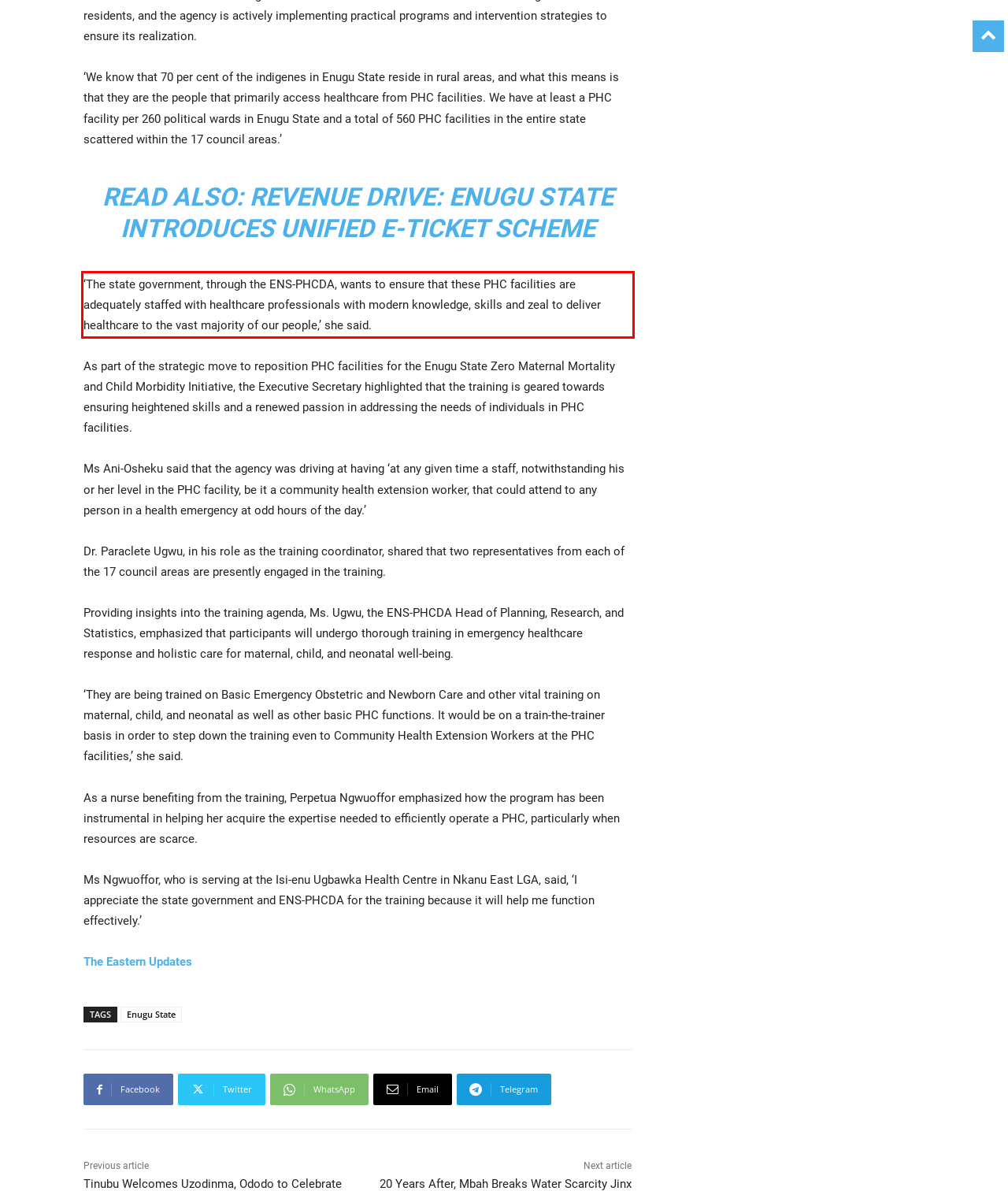Review the screenshot of the webpage and recognize the text inside the red rectangle bounding box. Provide the extracted text content.

‘The state government, through the ENS-PHCDA, wants to ensure that these PHC facilities are adequately staffed with healthcare professionals with modern knowledge, skills and zeal to deliver healthcare to the vast majority of our people,’ she said.